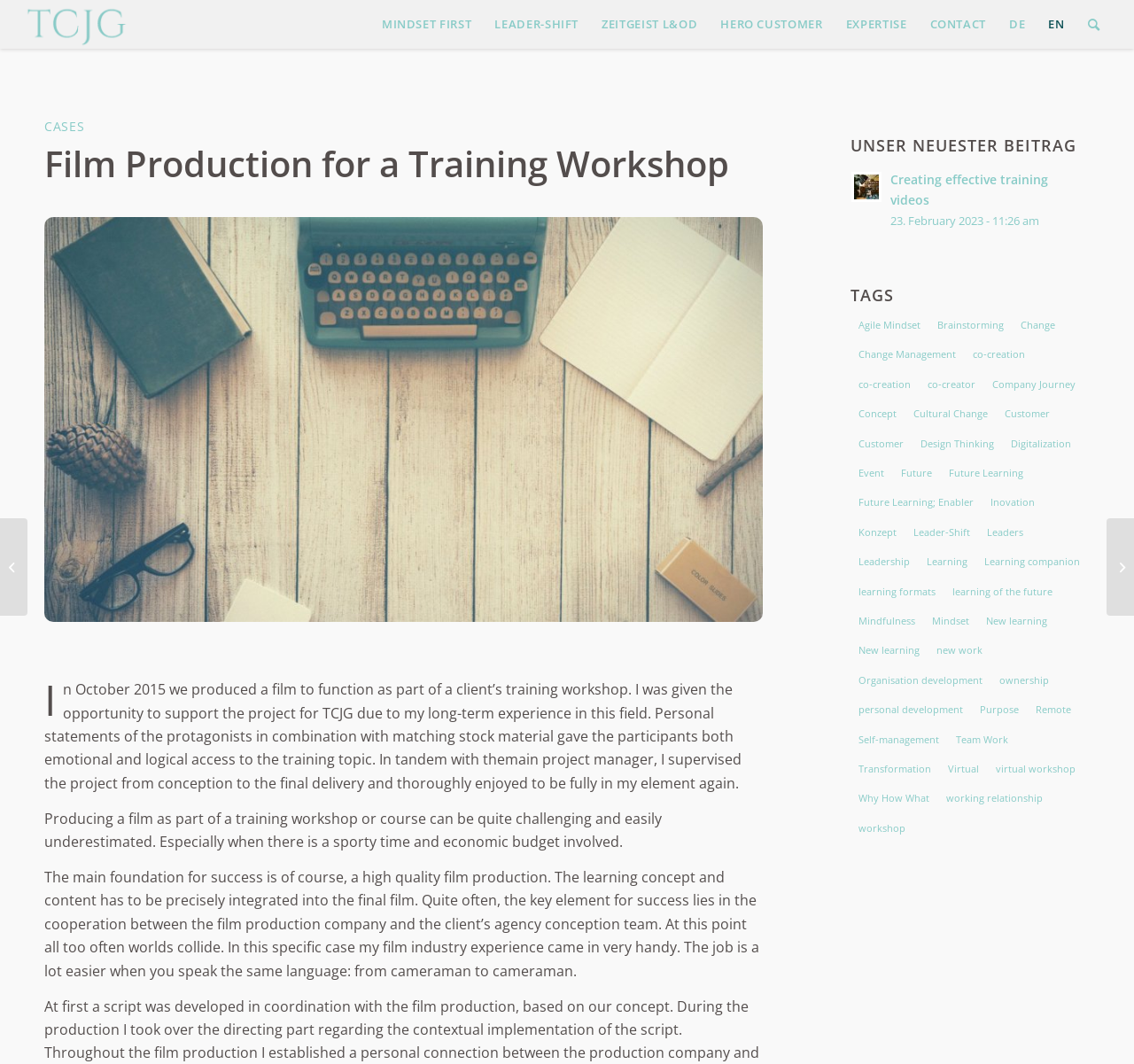Can you find and provide the main heading text of this webpage?

Film Production for a Training Workshop